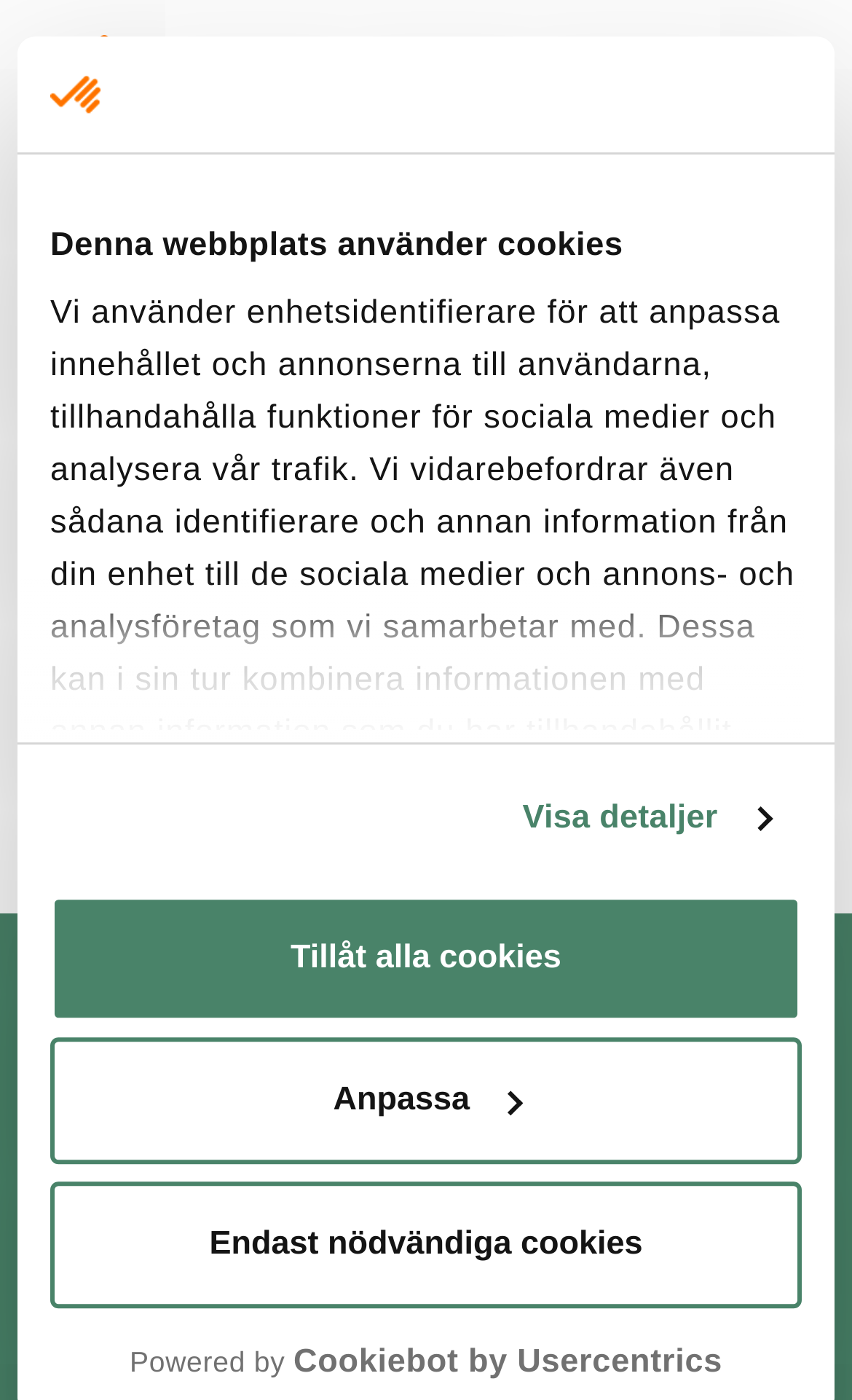What is the purpose of the buttons on the webpage?
Answer the question in as much detail as possible.

The buttons on the webpage are used for searching or customizing the webpage. The 'SÖK' button is used to search for something, and the 'Anpassa' and 'Tillåt alla cookies' buttons are used to customize the cookie settings.